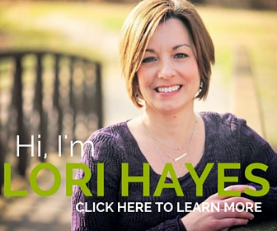What is the purpose of the call-to-action below the woman's name?
Please answer the question as detailed as possible based on the image.

The call-to-action 'CLICK HERE TO LEARN MORE' is an invitation to viewers to engage further, suggesting that there is more information or content available beyond what is presented in the image.